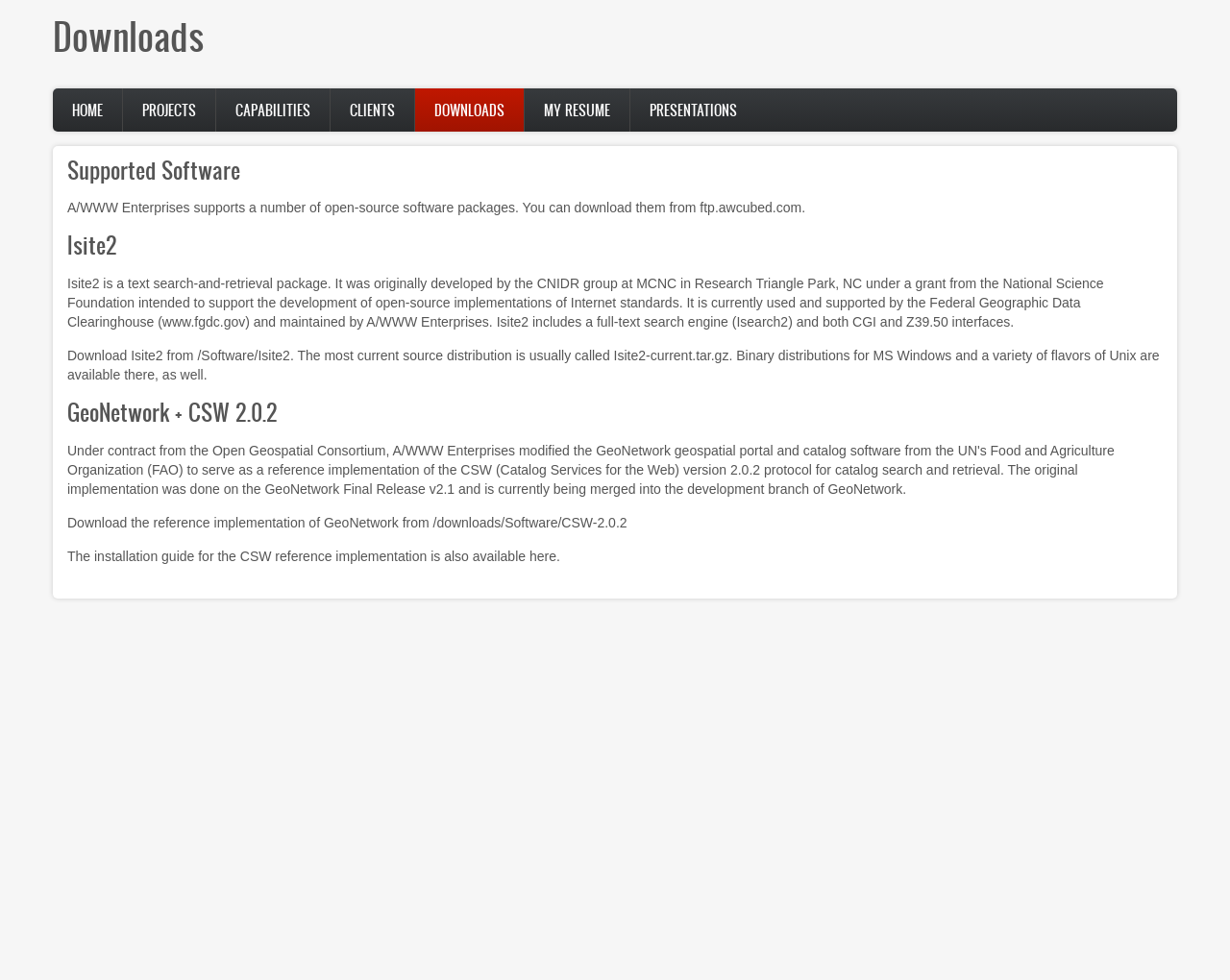Identify the bounding box coordinates of the element to click to follow this instruction: 'Check the installation guide for the CSW reference implementation'. Ensure the coordinates are four float values between 0 and 1, provided as [left, top, right, bottom].

[0.43, 0.559, 0.452, 0.575]